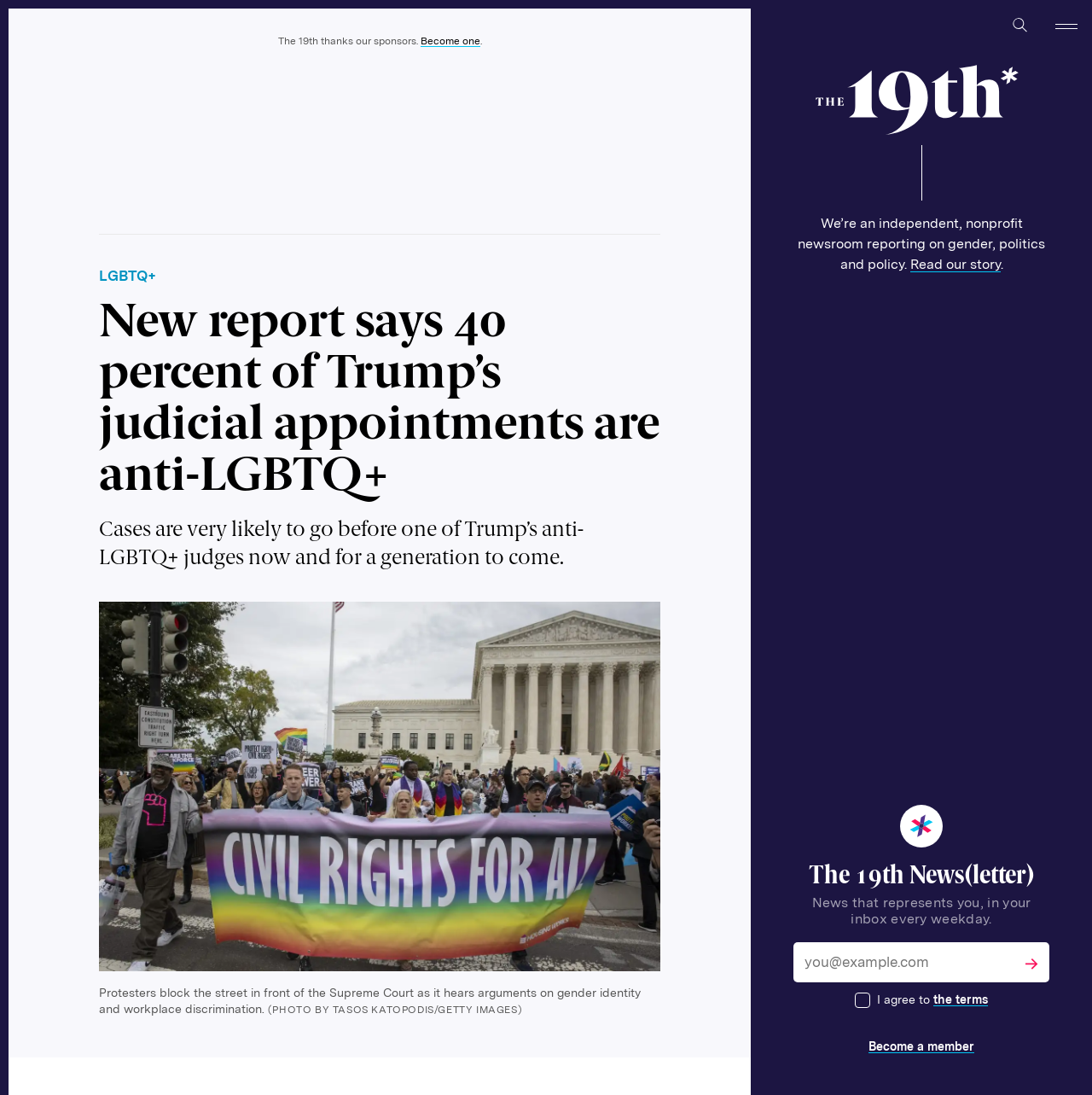Locate the bounding box for the described UI element: "parent_node: Email name="EMAIL" placeholder="you@example.com"". Ensure the coordinates are four float numbers between 0 and 1, formatted as [left, top, right, bottom].

[0.737, 0.862, 0.93, 0.896]